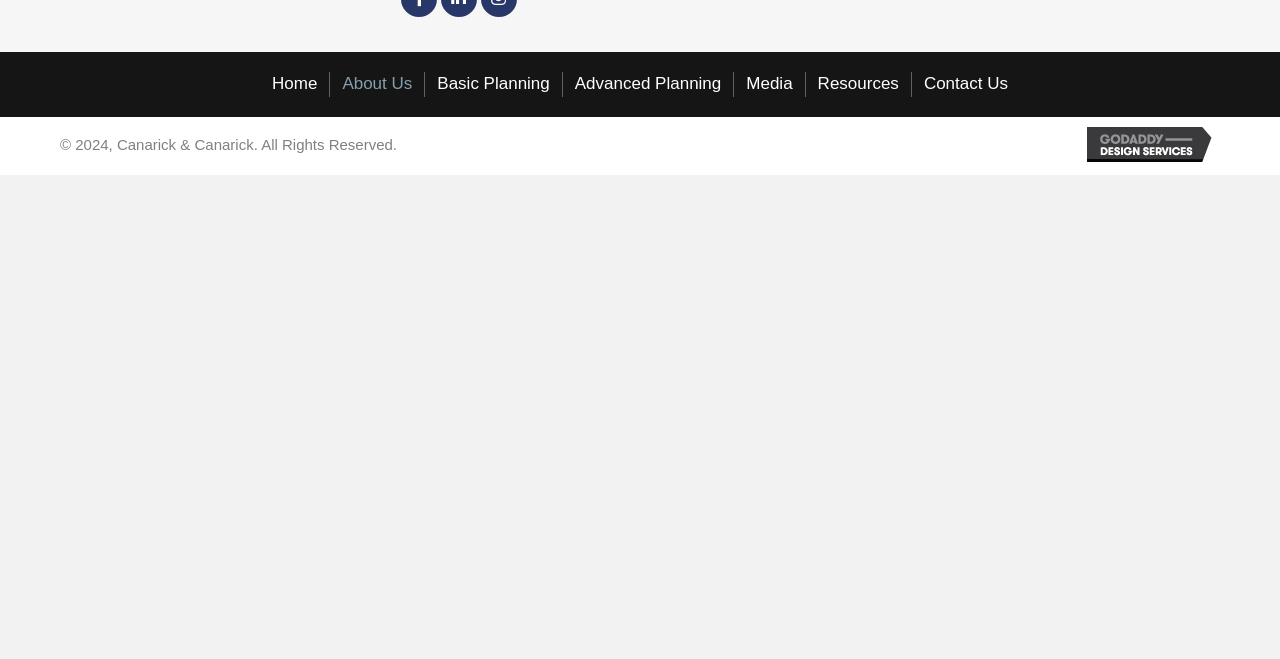Using the details in the image, give a detailed response to the question below:
How many navigation menu items are there?

I counted the navigation menu items at the bottom of the page and found seven items: 'Home', 'About Us', 'Basic Planning', 'Advanced Planning', 'Media', 'Resources', and 'Contact Us'.